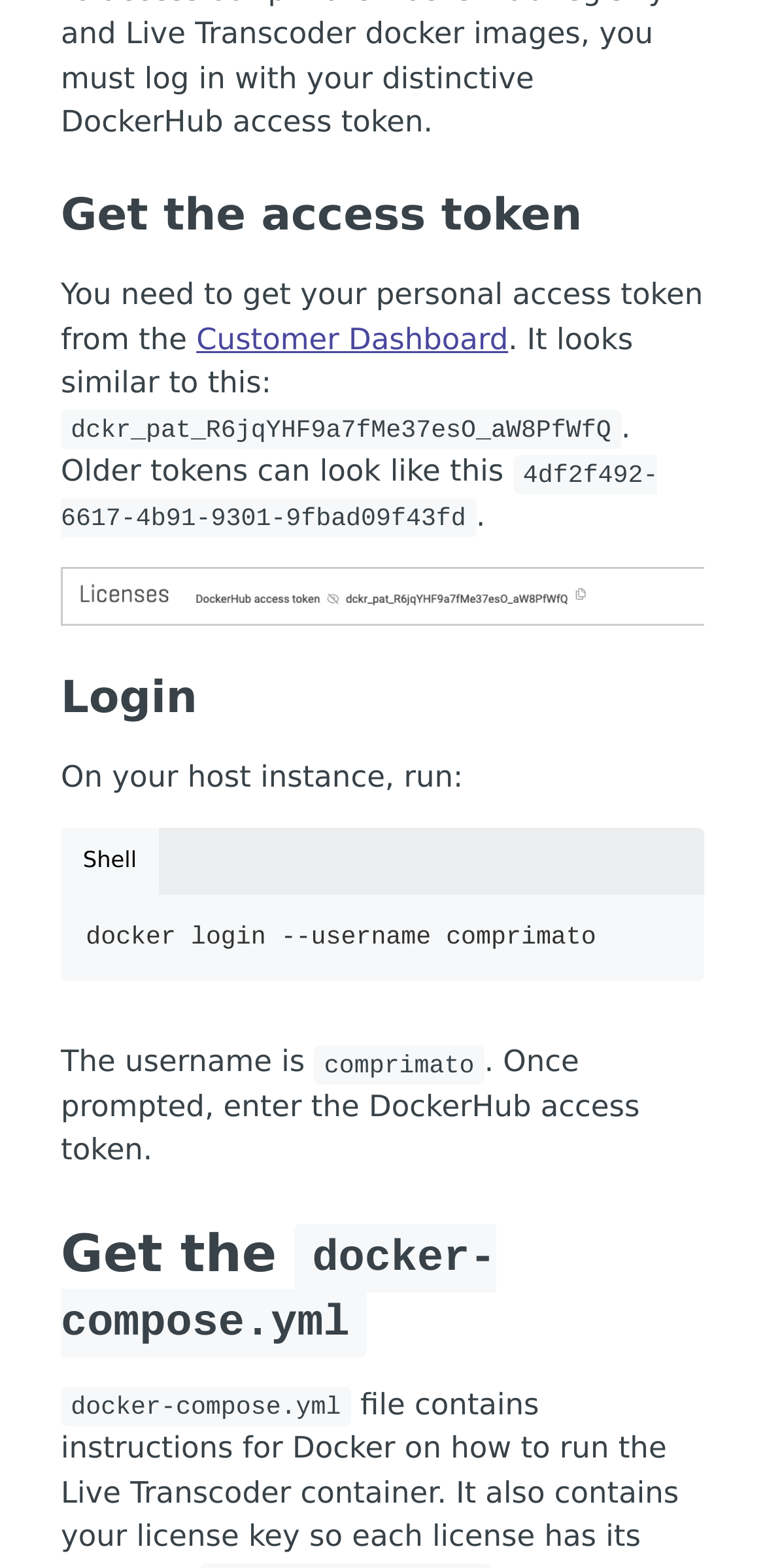Bounding box coordinates are specified in the format (top-left x, top-left y, bottom-right x, bottom-right y). All values are floating point numbers bounded between 0 and 1. Please provide the bounding box coordinate of the region this sentence describes: docker login --username comprimato

[0.079, 0.571, 0.921, 0.626]